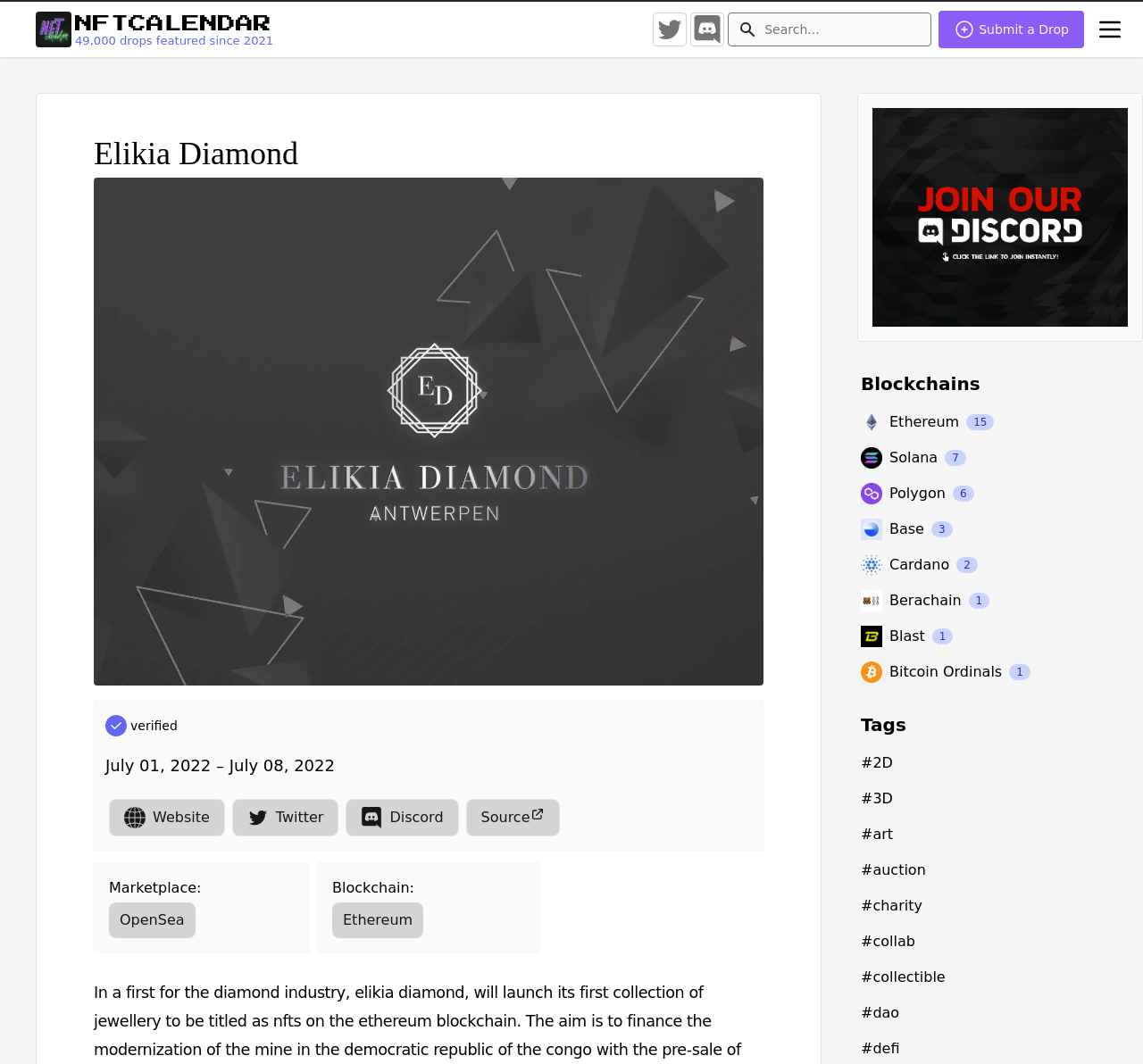What blockchain is used for the marketplace?
Look at the image and respond with a one-word or short-phrase answer.

Ethereum